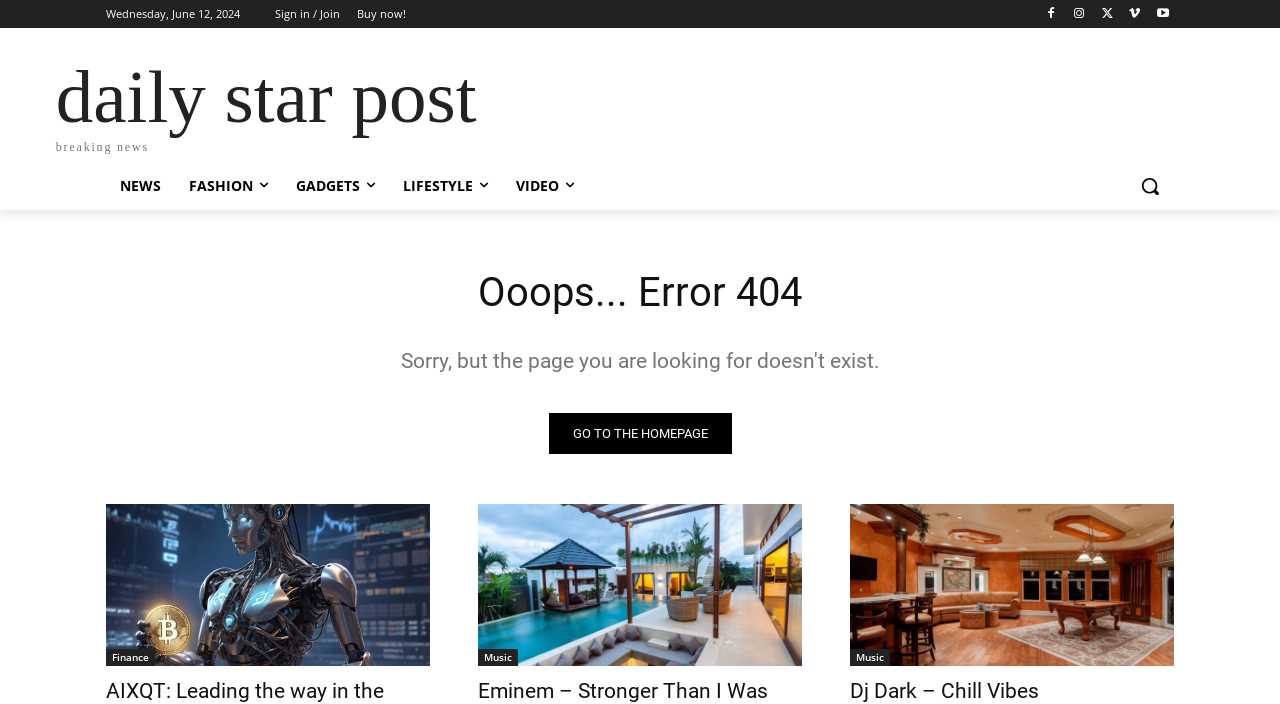What is the current date?
Give a one-word or short-phrase answer derived from the screenshot.

Wednesday, June 12, 2024